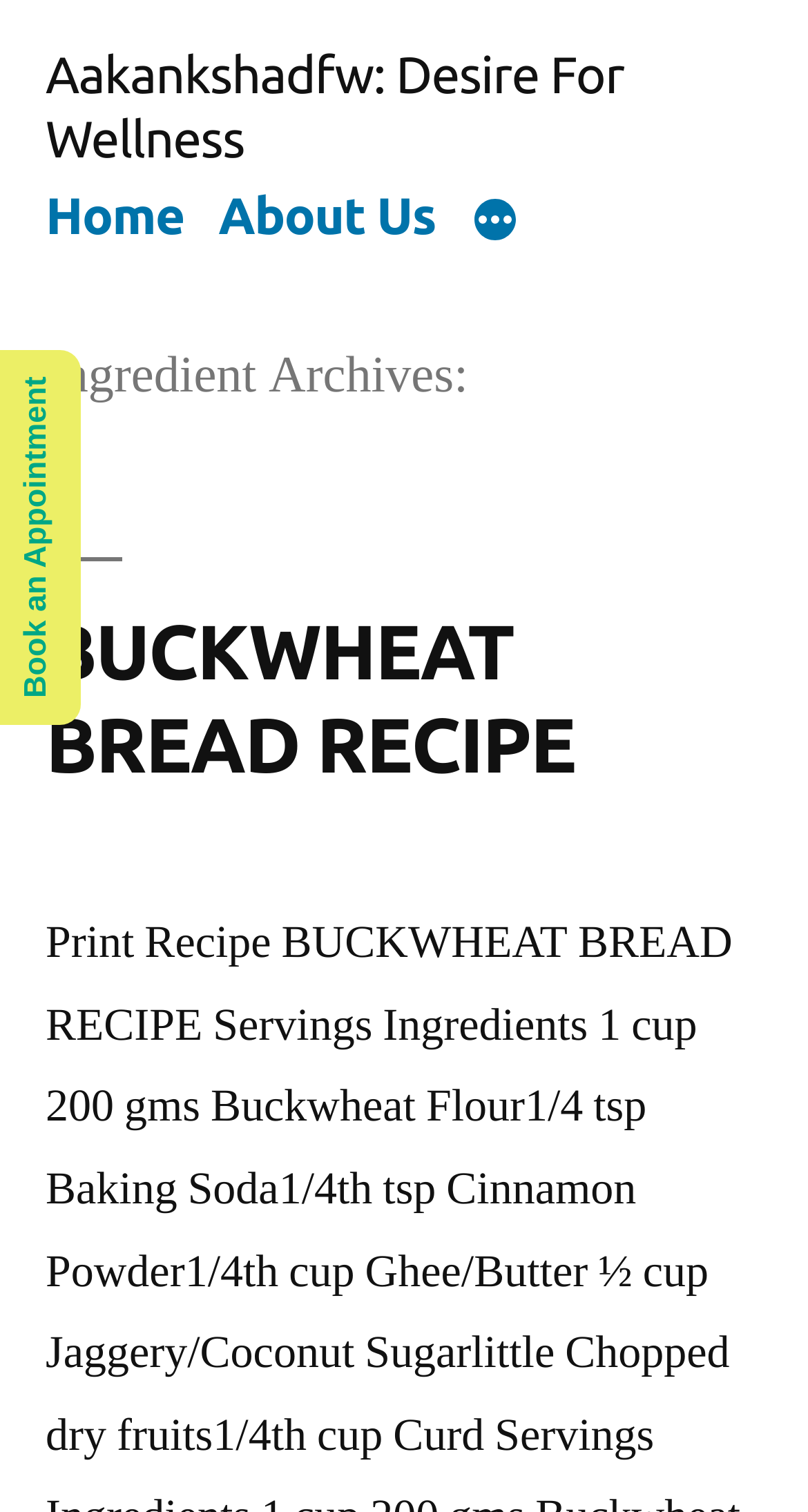Please answer the following question using a single word or phrase: 
How many menu items are there?

4